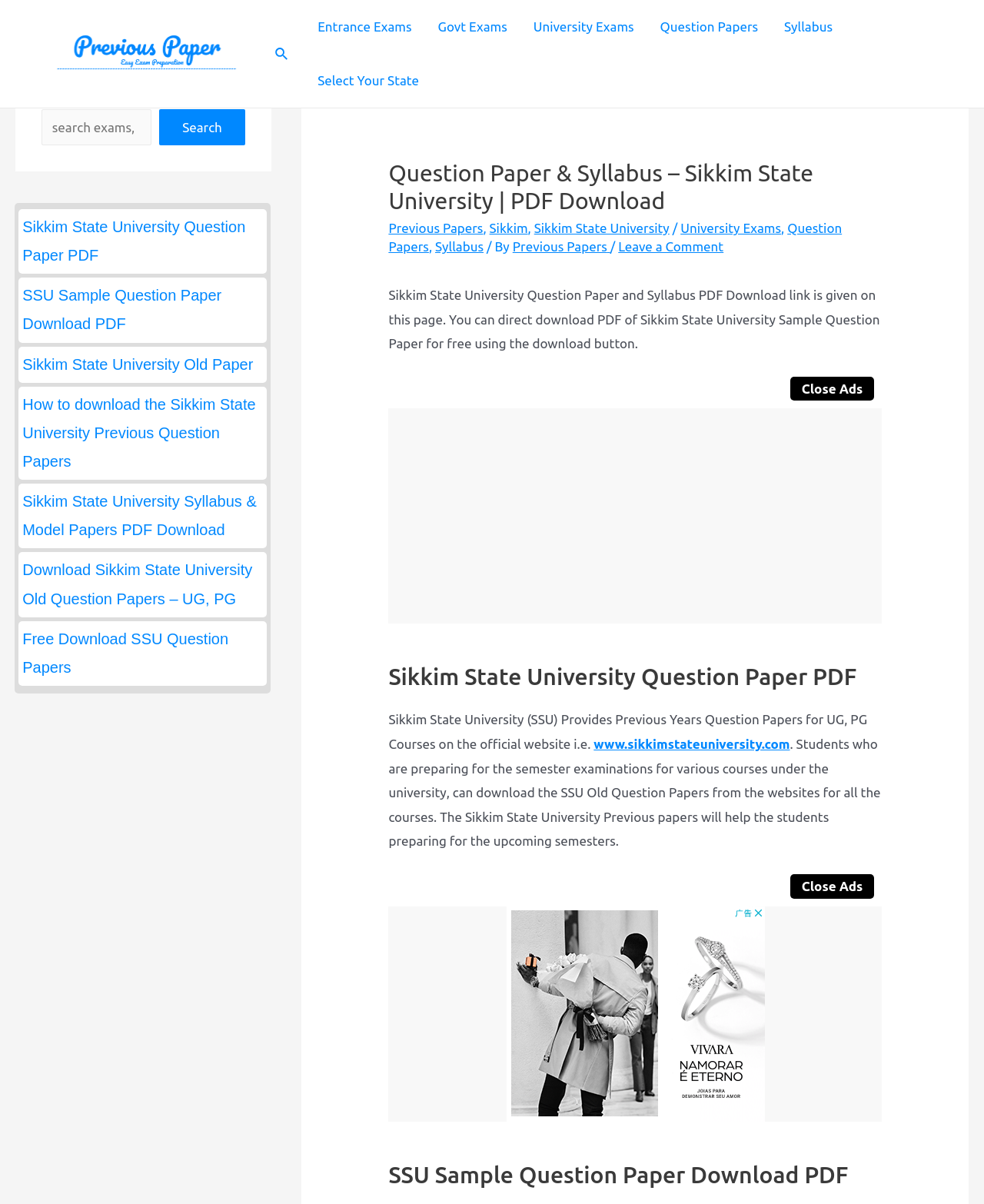What is the purpose of the Sikkim State University Previous papers?
Based on the screenshot, give a detailed explanation to answer the question.

The purpose of the Sikkim State University Previous papers can be inferred from the text, which states that 'The Sikkim State University Previous papers will help the students preparing for the upcoming semesters.' This implies that the previous papers are meant to aid students in their preparation for semester examinations.